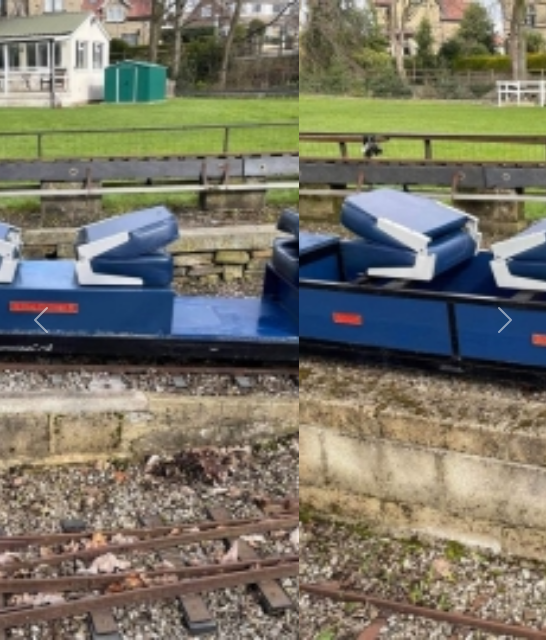How many seats are stacked in each carriage?
Based on the image, please offer an in-depth response to the question.

The caption describes the seat design of the carriages, mentioning that there are 'two stacked seats prominently displayed', which implies that each carriage has two seats stacked on top of each other.